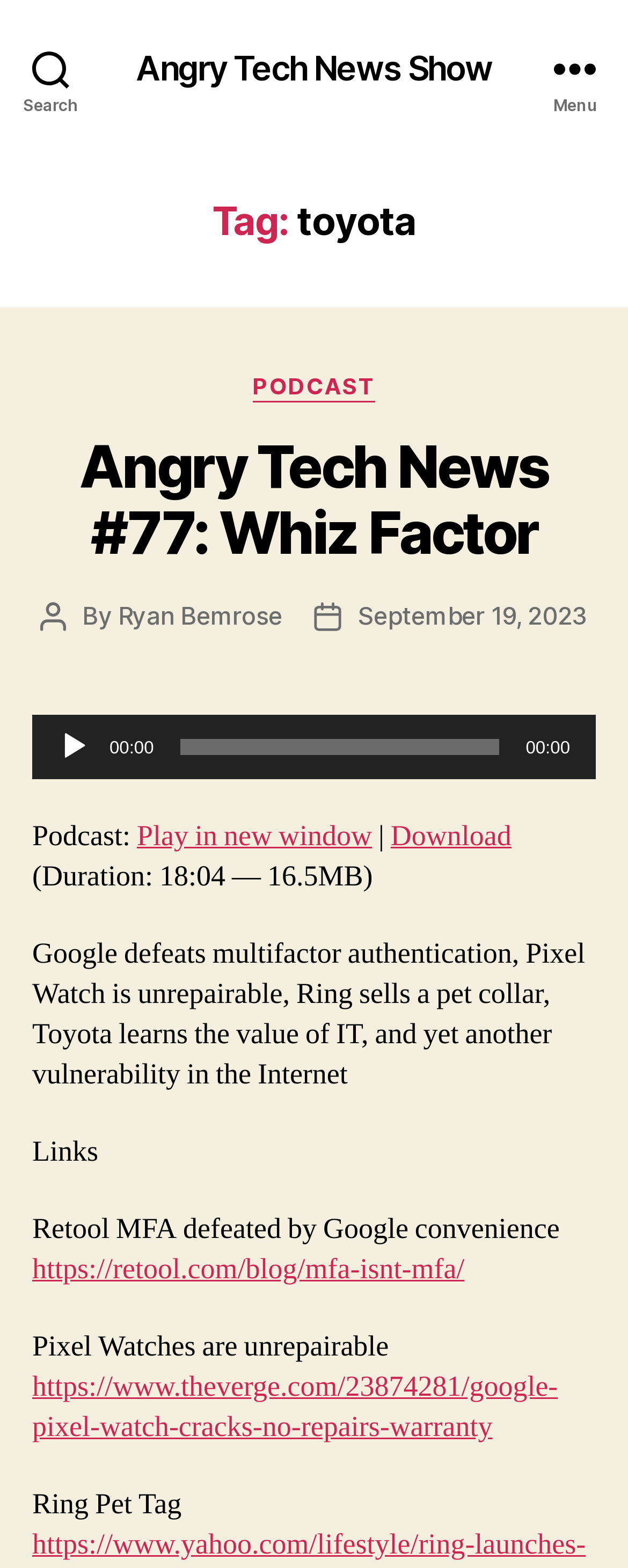What is the topic of the podcast?
Answer with a single word or short phrase according to what you see in the image.

Toyota learns the value of IT